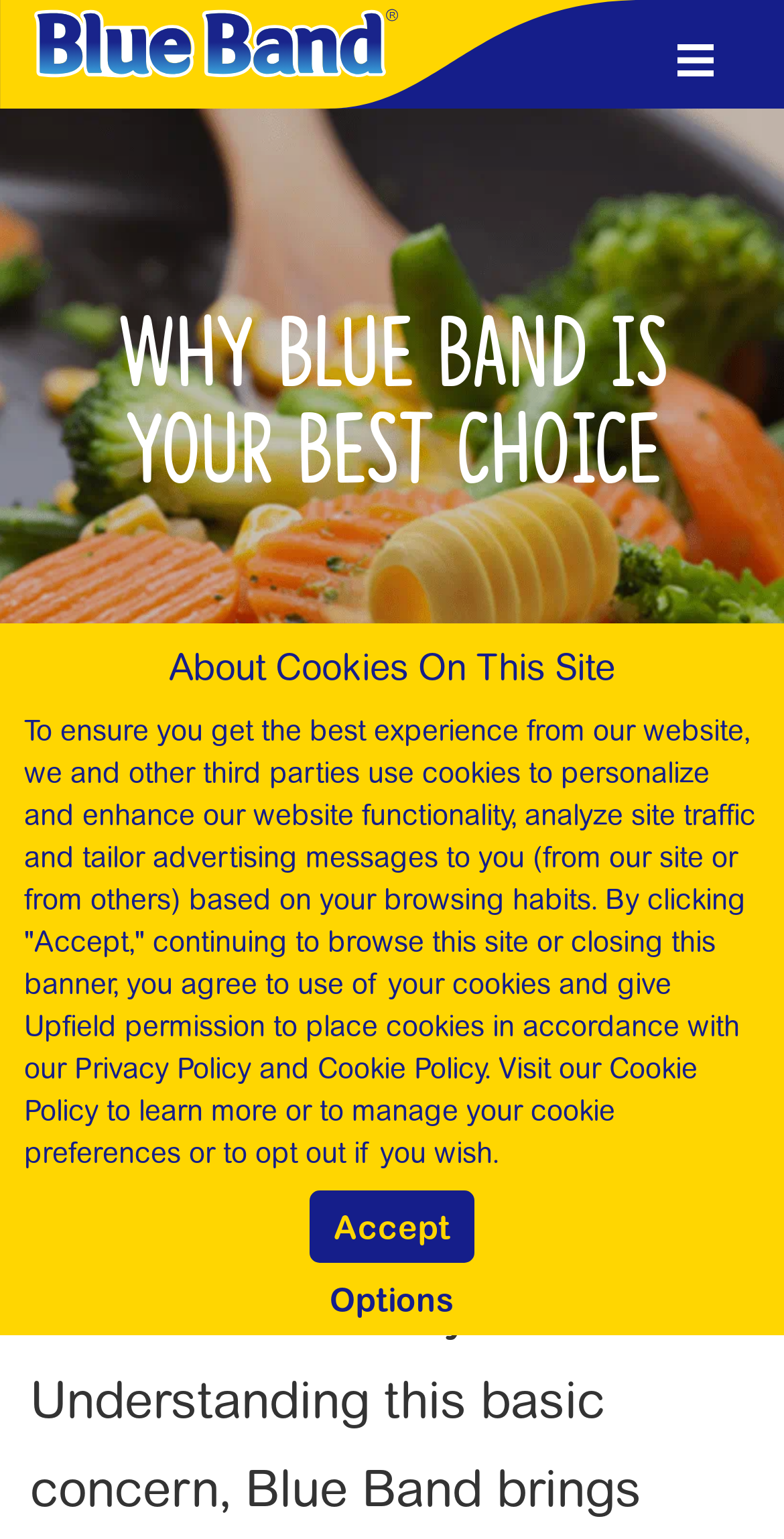Please extract the title of the webpage.

Why Blue Band Is Your Best Choice